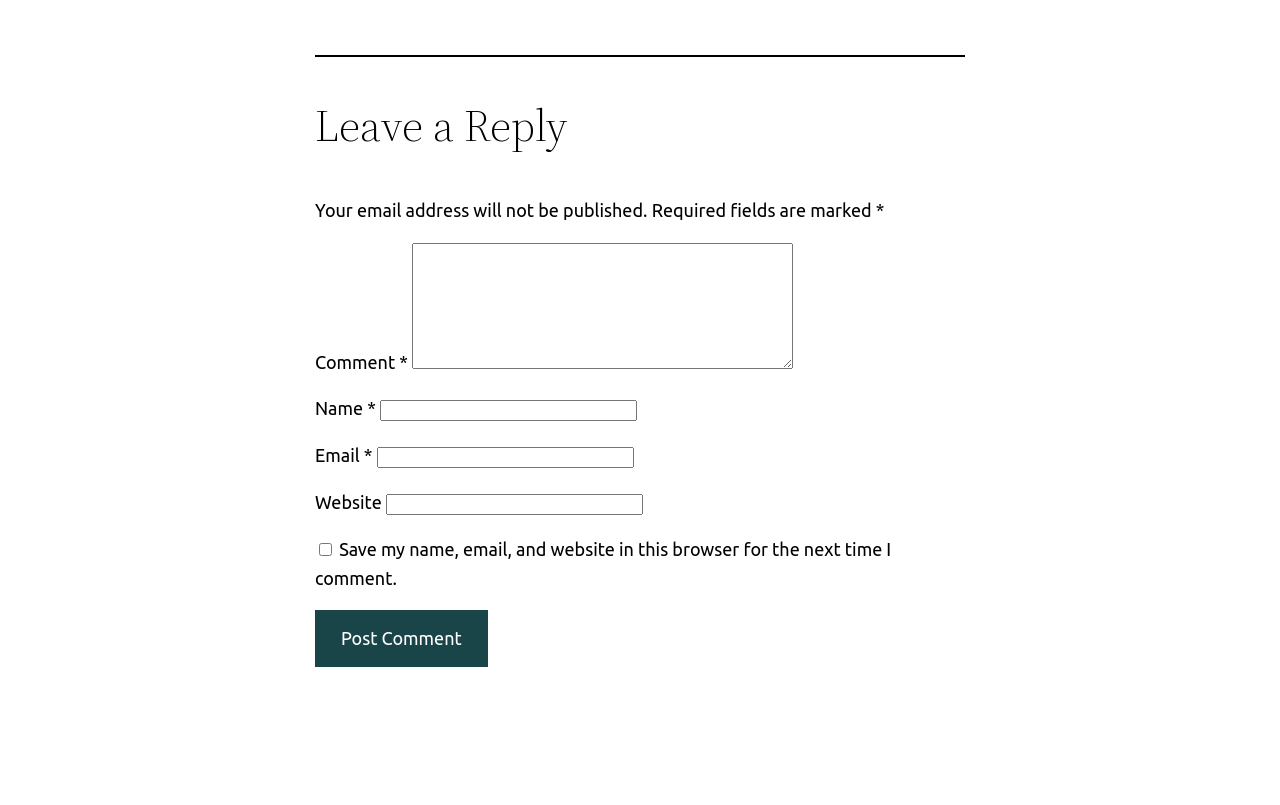What is the default state of the 'Save my name, email, and website' checkbox?
Refer to the image and provide a thorough answer to the question.

The default state of the 'Save my name, email, and website' checkbox can be determined from the checkbox element with the description 'Save my name, email, and website in this browser for the next time I comment.' and the attribute 'checked: false', which indicates that the checkbox is initially unchecked.